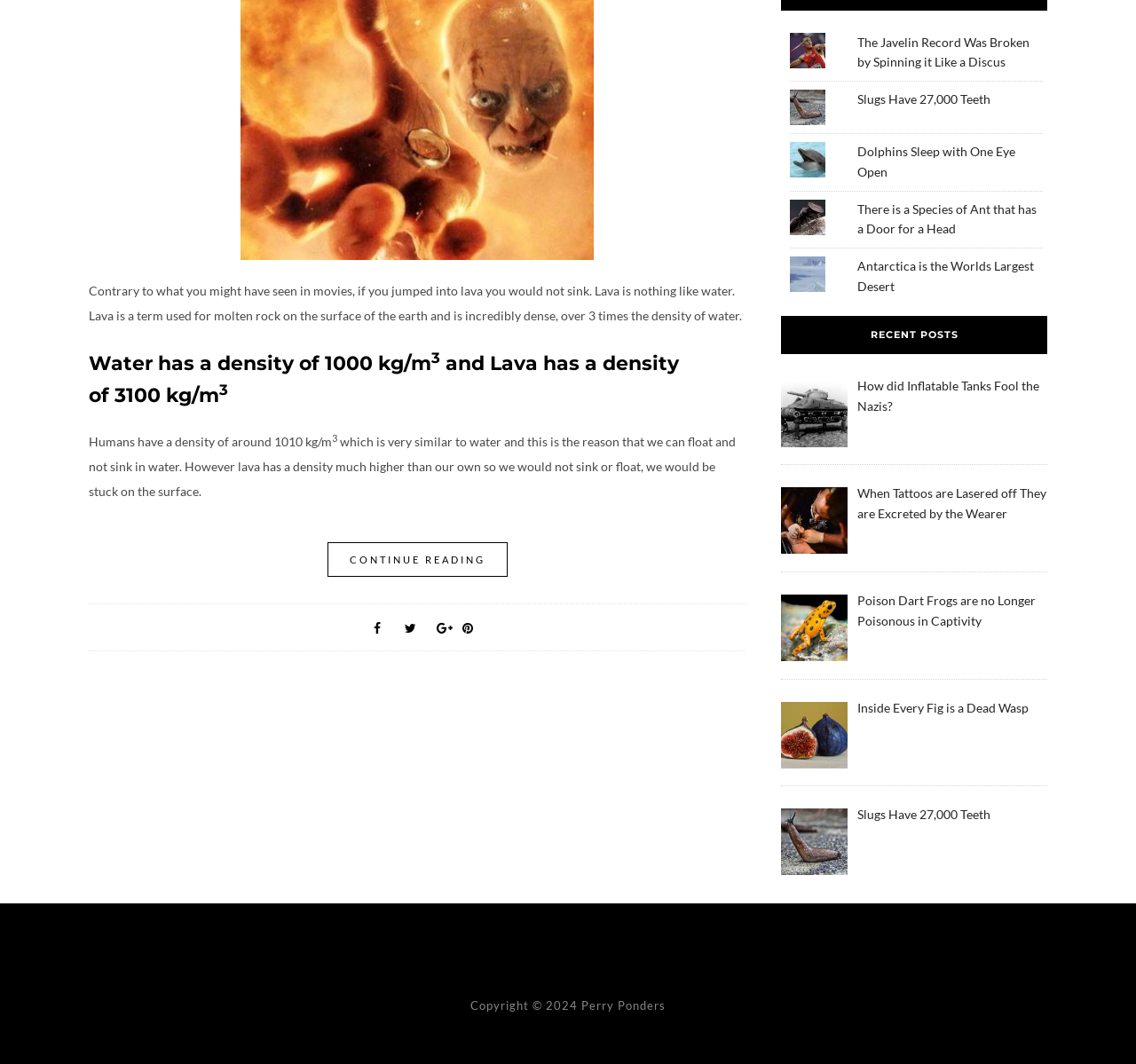Extract the bounding box coordinates of the UI element described by: "Slugs Have 27,000 Teeth". The coordinates should include four float numbers ranging from 0 to 1, e.g., [left, top, right, bottom].

[0.754, 0.758, 0.871, 0.773]